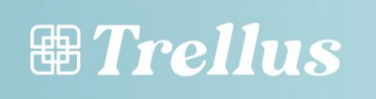Generate a comprehensive description of the image.

The image features the logo of Trellus, presented in a clean and modern design against a soft blue background. The logo, characterized by a unique intertwined pattern, reinforces the brand's identity, while the elegantly crafted cursive font of the name "Trellus" suggests sophistication and a contemporary aesthetic. This branding competes in the context of a community-focused event and highlights Trellus’s recent acquisition of LocaLI Bred, as mentioned in a related article. The logo serves not only as a visual emblem of the company but also as a symbol of its commitment to growth and collaboration within the food and beverage industry.